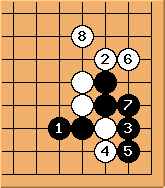How many black stones are shown in the diagram?
Offer a detailed and full explanation in response to the question.

The black stones are numbered 1, 3, 4, 5, and 7, which indicates that there are five black stones shown in the diagram.